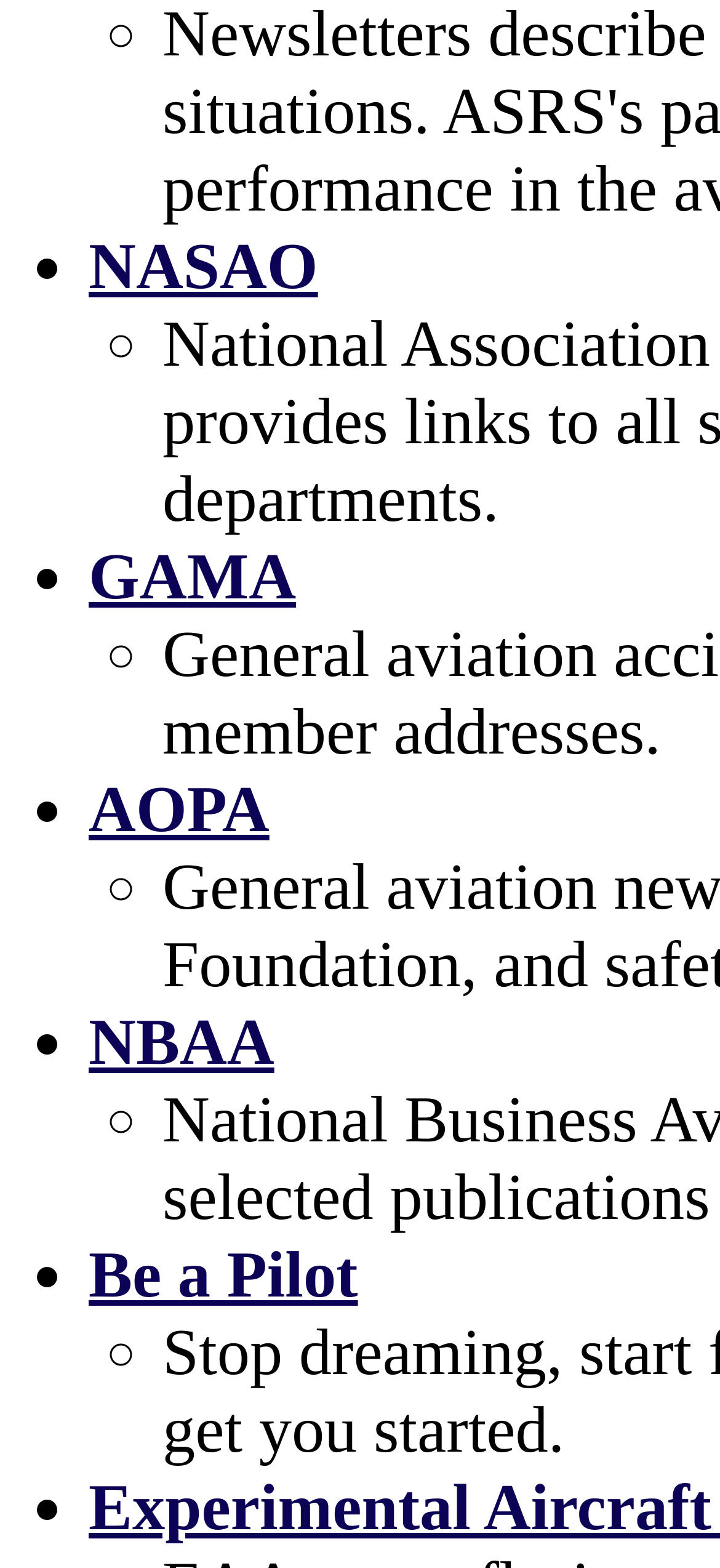Please reply to the following question with a single word or a short phrase:
How many list markers are on the webpage?

10